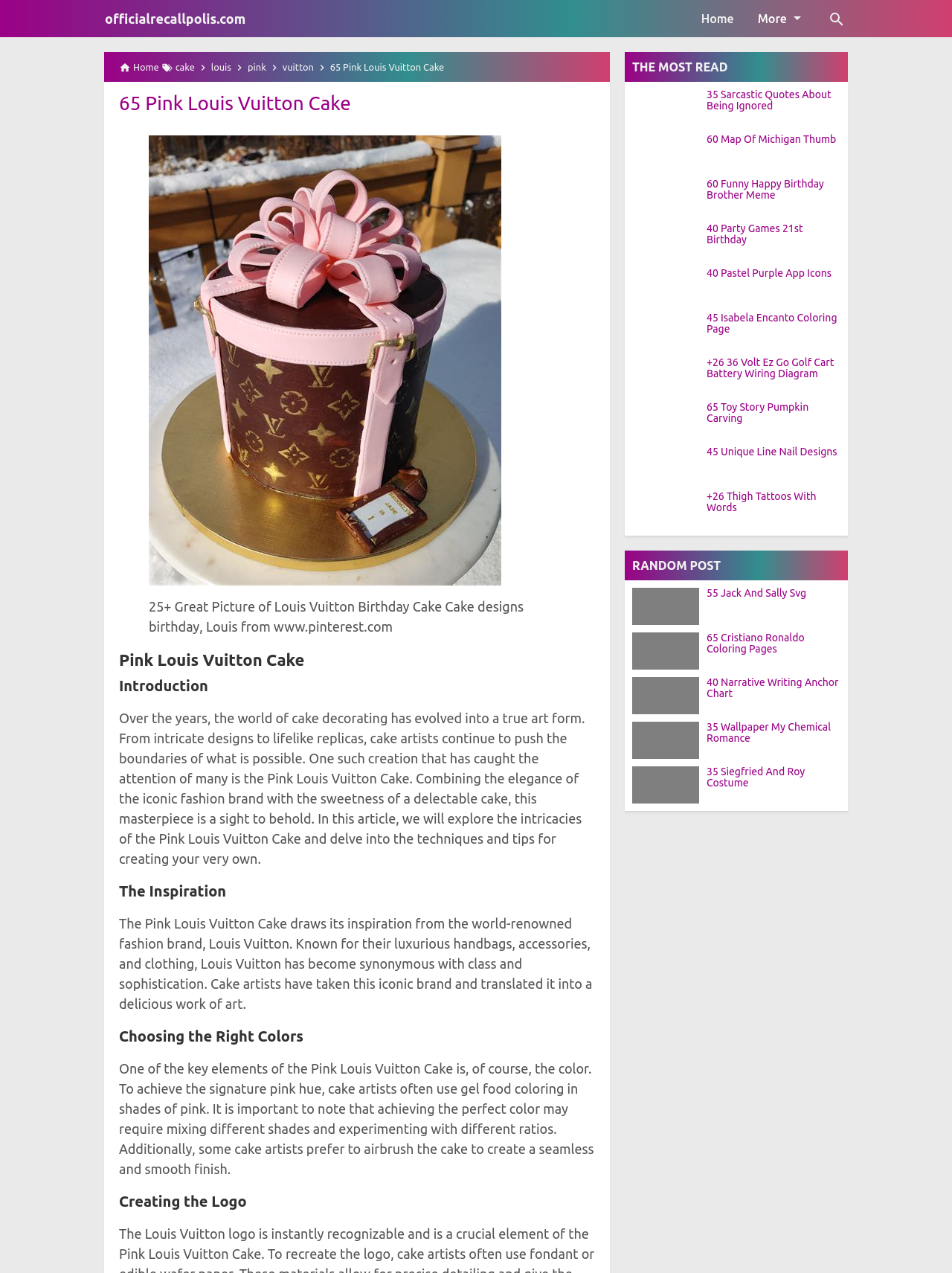Identify the coordinates of the bounding box for the element that must be clicked to accomplish the instruction: "search for something".

[0.867, 0.003, 0.891, 0.026]